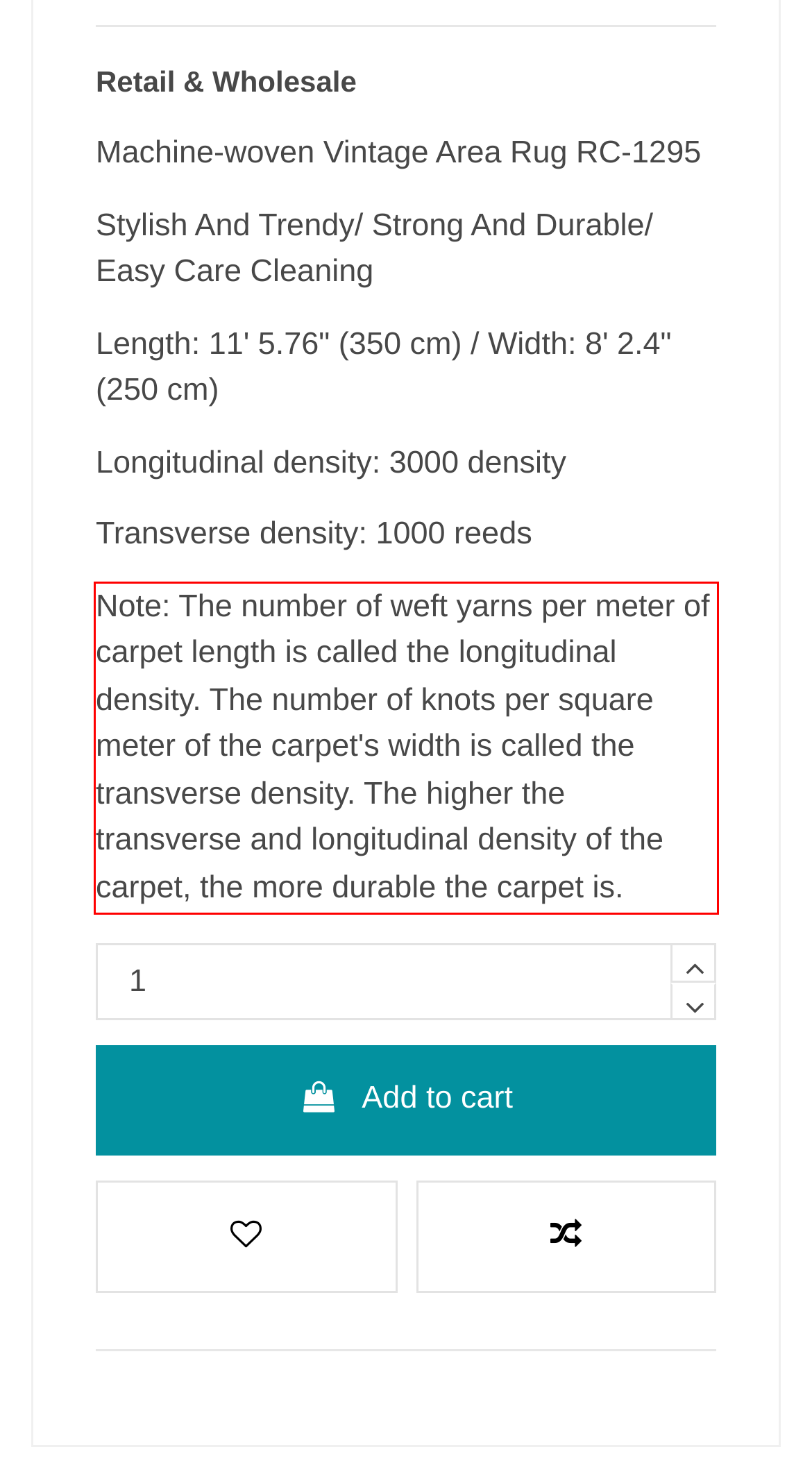Given a screenshot of a webpage containing a red rectangle bounding box, extract and provide the text content found within the red bounding box.

Note: The number of weft yarns per meter of carpet length is called the longitudinal density. The number of knots per square meter of the carpet's width is called the transverse density. The higher the transverse and longitudinal density of the carpet, the more durable the carpet is.